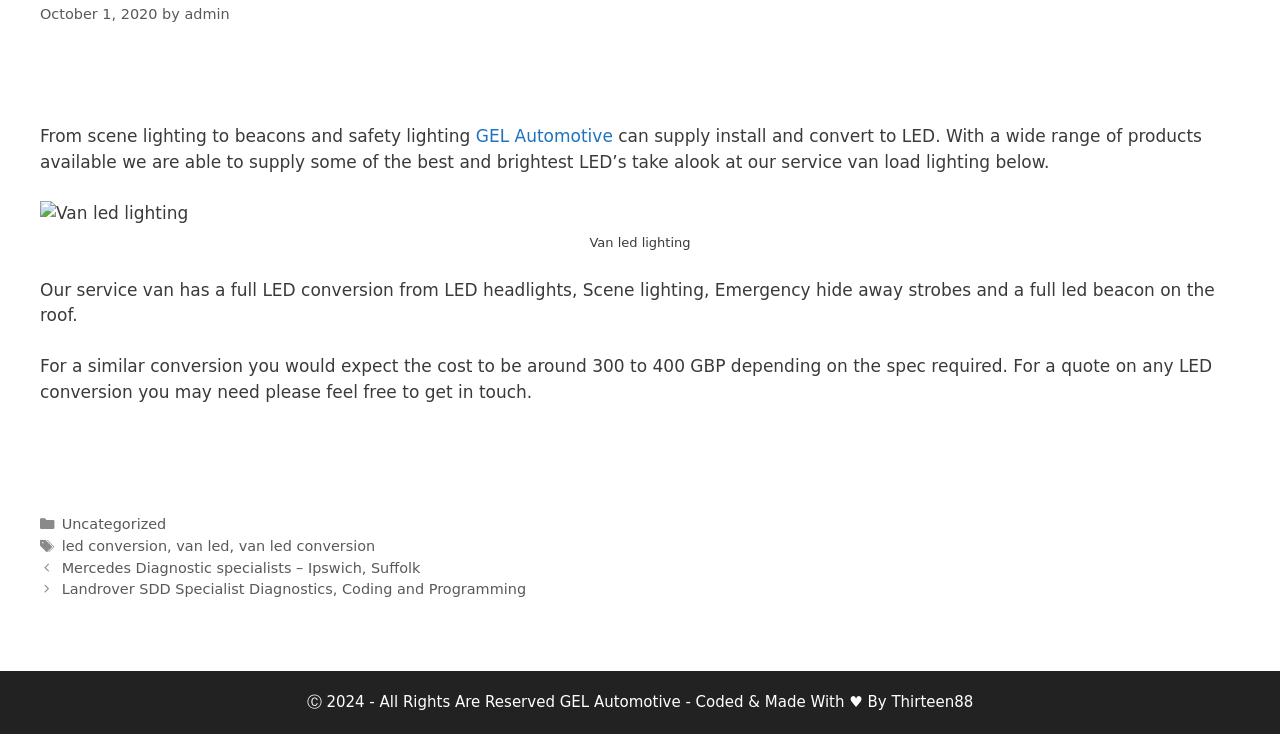Highlight the bounding box coordinates of the element that should be clicked to carry out the following instruction: "Click on the link to view posts about Uncategorized". The coordinates must be given as four float numbers ranging from 0 to 1, i.e., [left, top, right, bottom].

[0.048, 0.704, 0.13, 0.725]